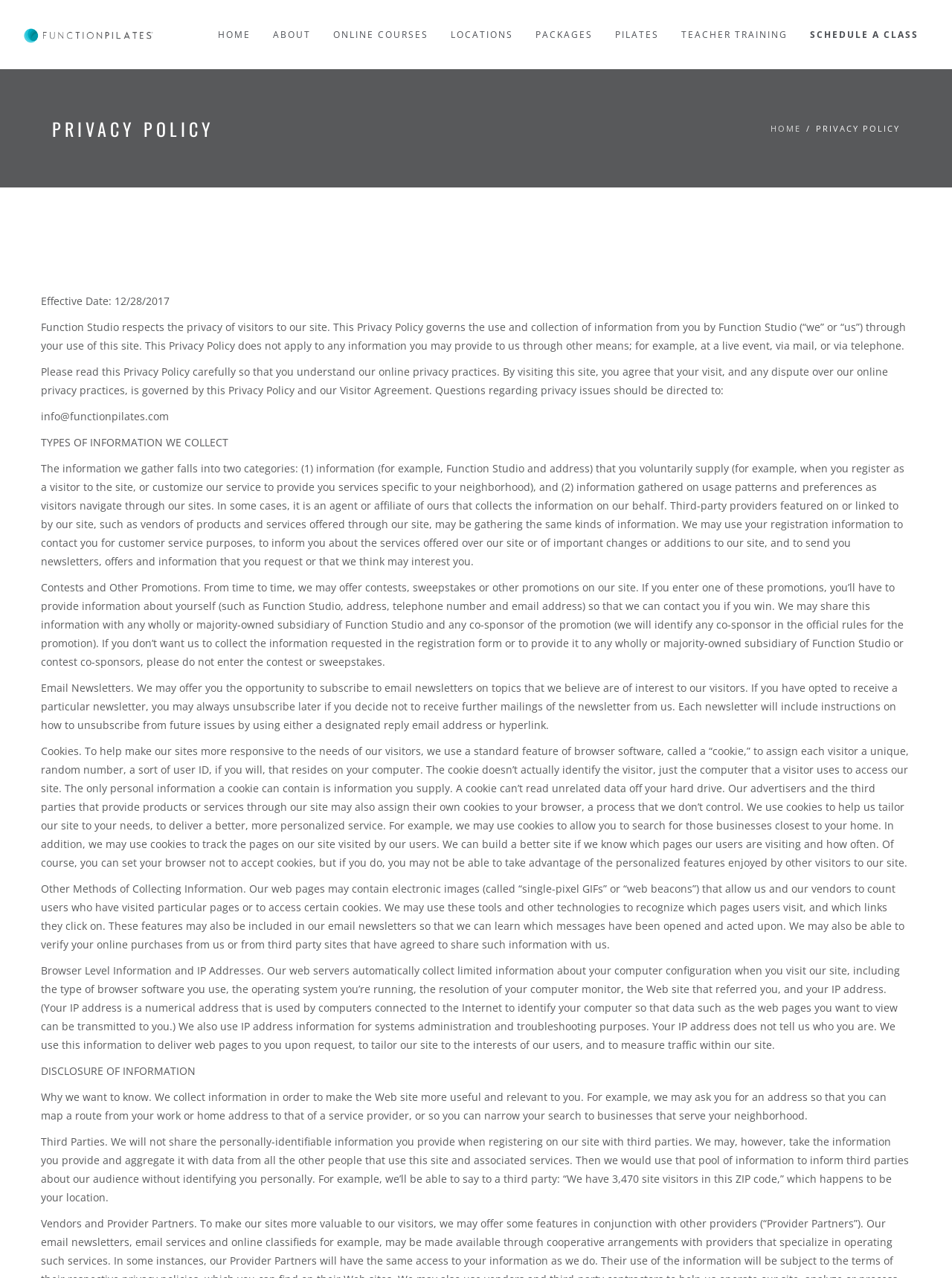Bounding box coordinates should be in the format (top-left x, top-left y, bottom-right x, bottom-right y) and all values should be floating point numbers between 0 and 1. Determine the bounding box coordinate for the UI element described as: Teacher Training

[0.704, 0.0, 0.839, 0.054]